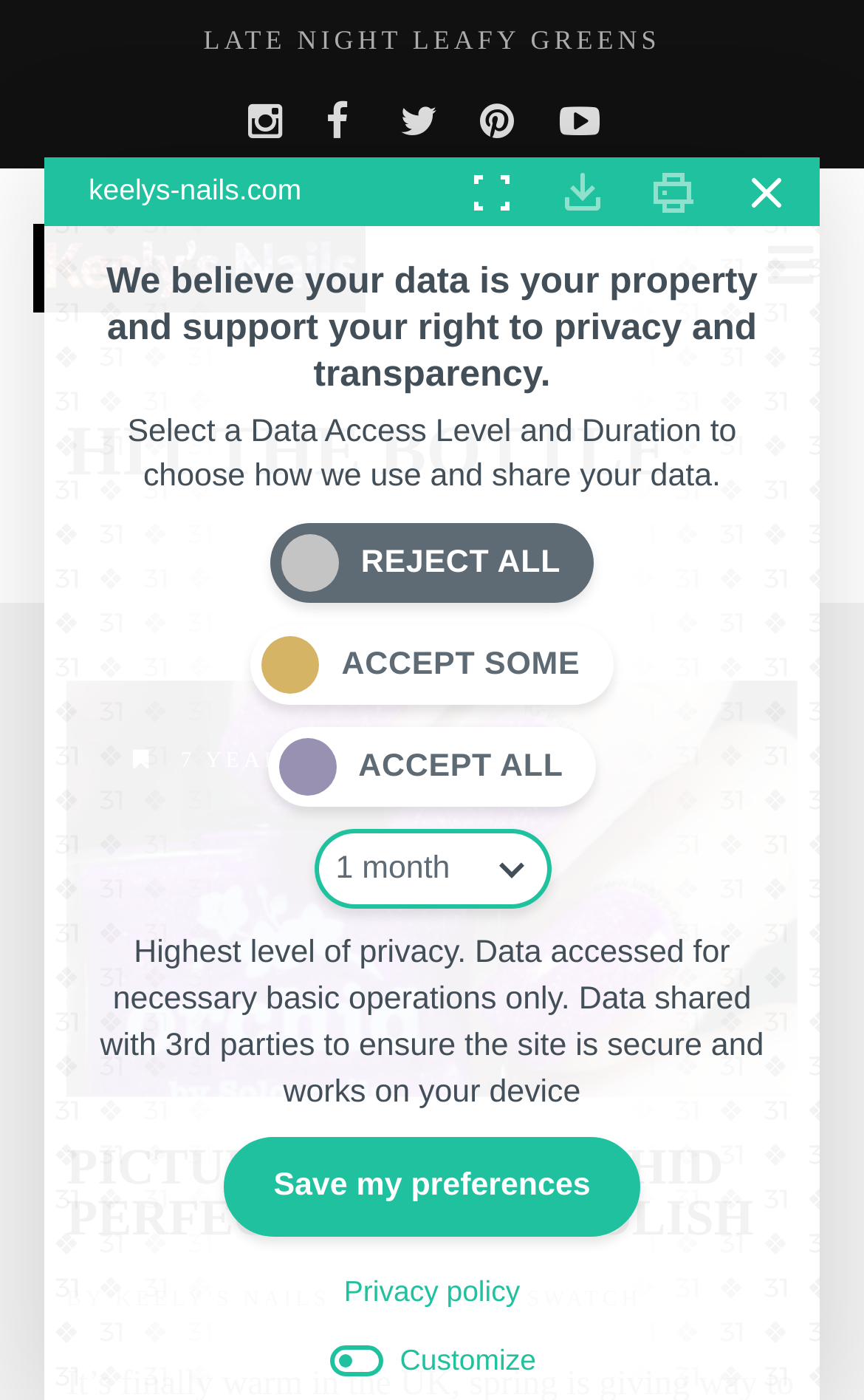Pinpoint the bounding box coordinates of the element to be clicked to execute the instruction: "Visit the 'Keely's Nails' homepage".

[0.038, 0.16, 0.423, 0.222]